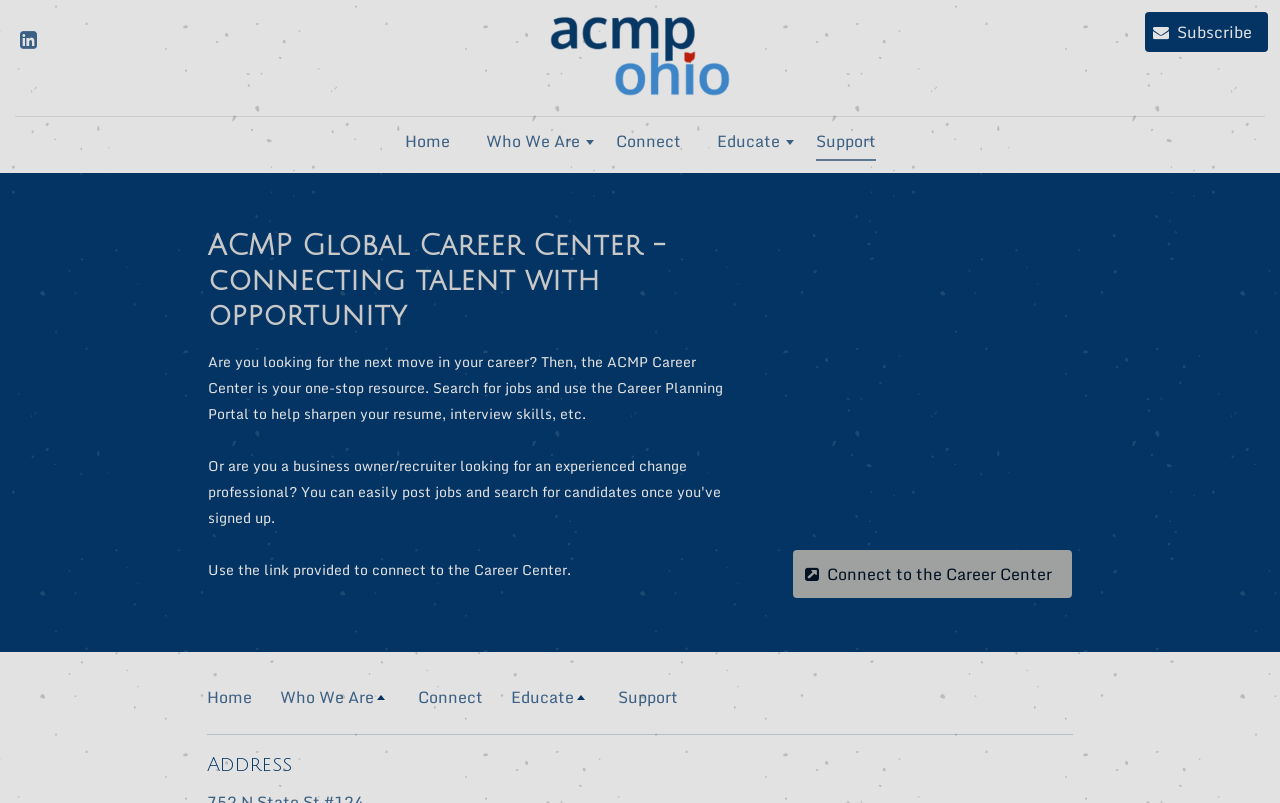Please identify the bounding box coordinates of the clickable element to fulfill the following instruction: "Click on the Home link". The coordinates should be four float numbers between 0 and 1, i.e., [left, top, right, bottom].

[0.304, 0.151, 0.364, 0.2]